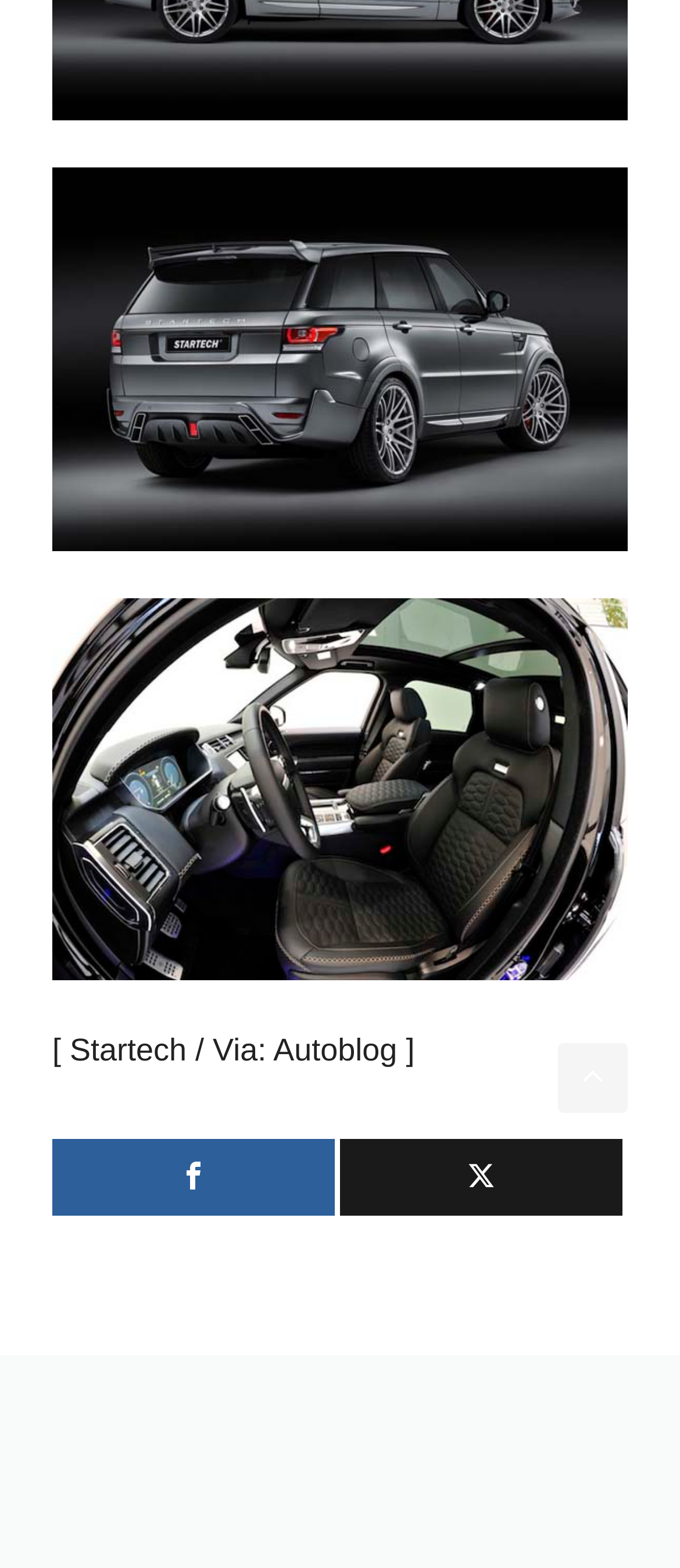Use a single word or phrase to answer the question: 
What is the source of the content?

Startech / Via: Autoblog